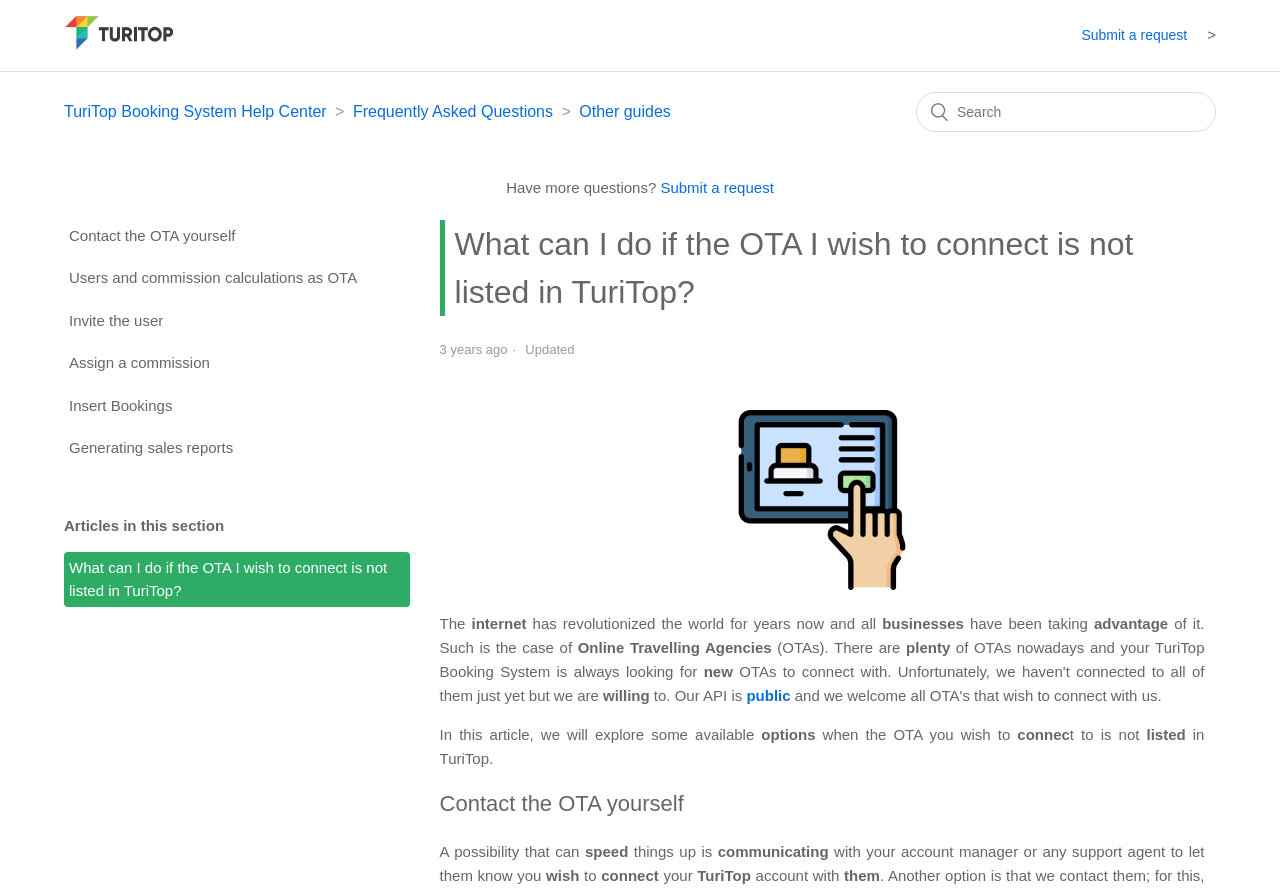Locate the bounding box coordinates of the element that should be clicked to fulfill the instruction: "Submit a request".

[0.845, 0.028, 0.943, 0.052]